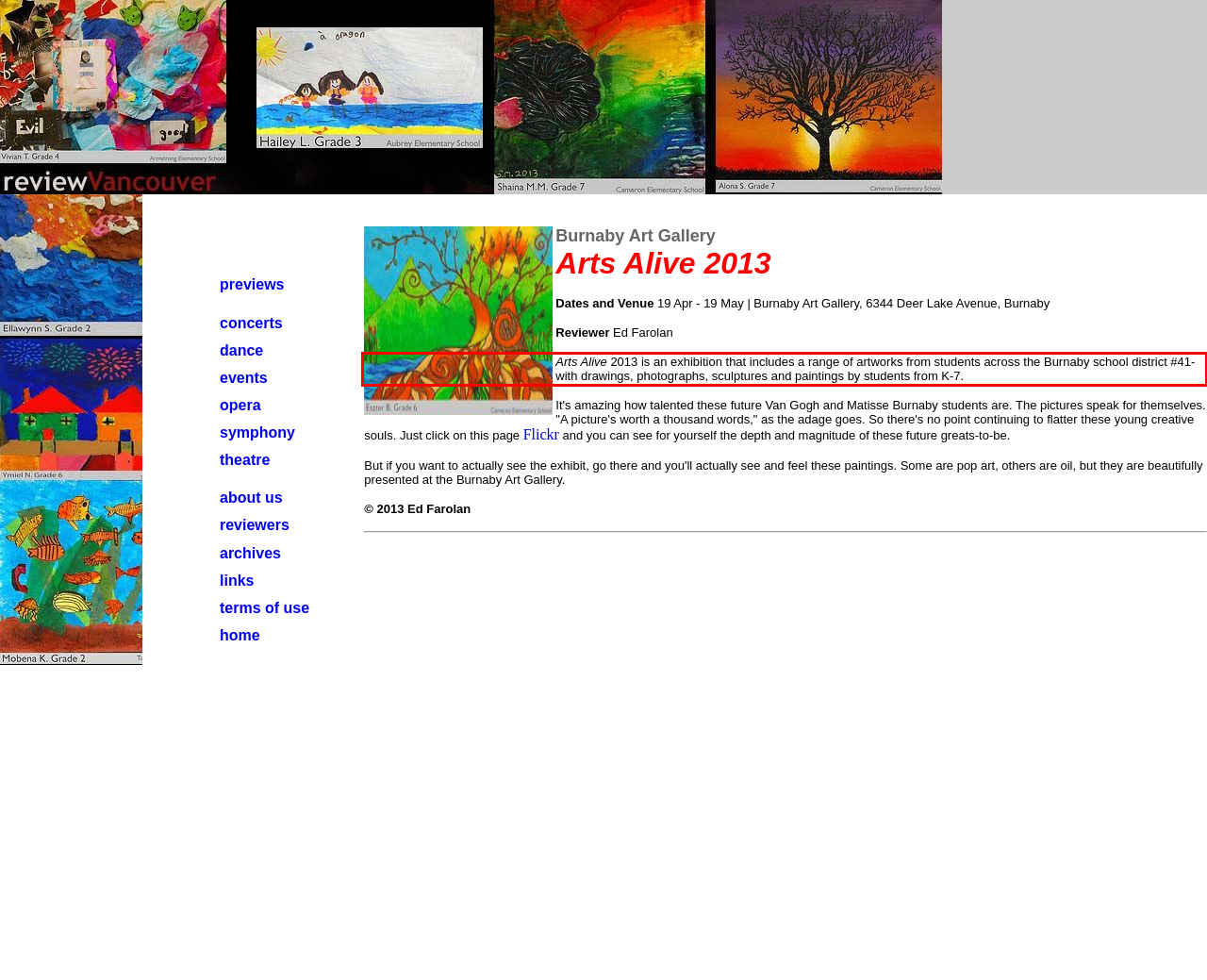Please take the screenshot of the webpage, find the red bounding box, and generate the text content that is within this red bounding box.

Arts Alive 2013 is an exhibition that includes a range of artworks from students across the Burnaby school district #41- with drawings, photographs, sculptures and paintings by students from K-7.